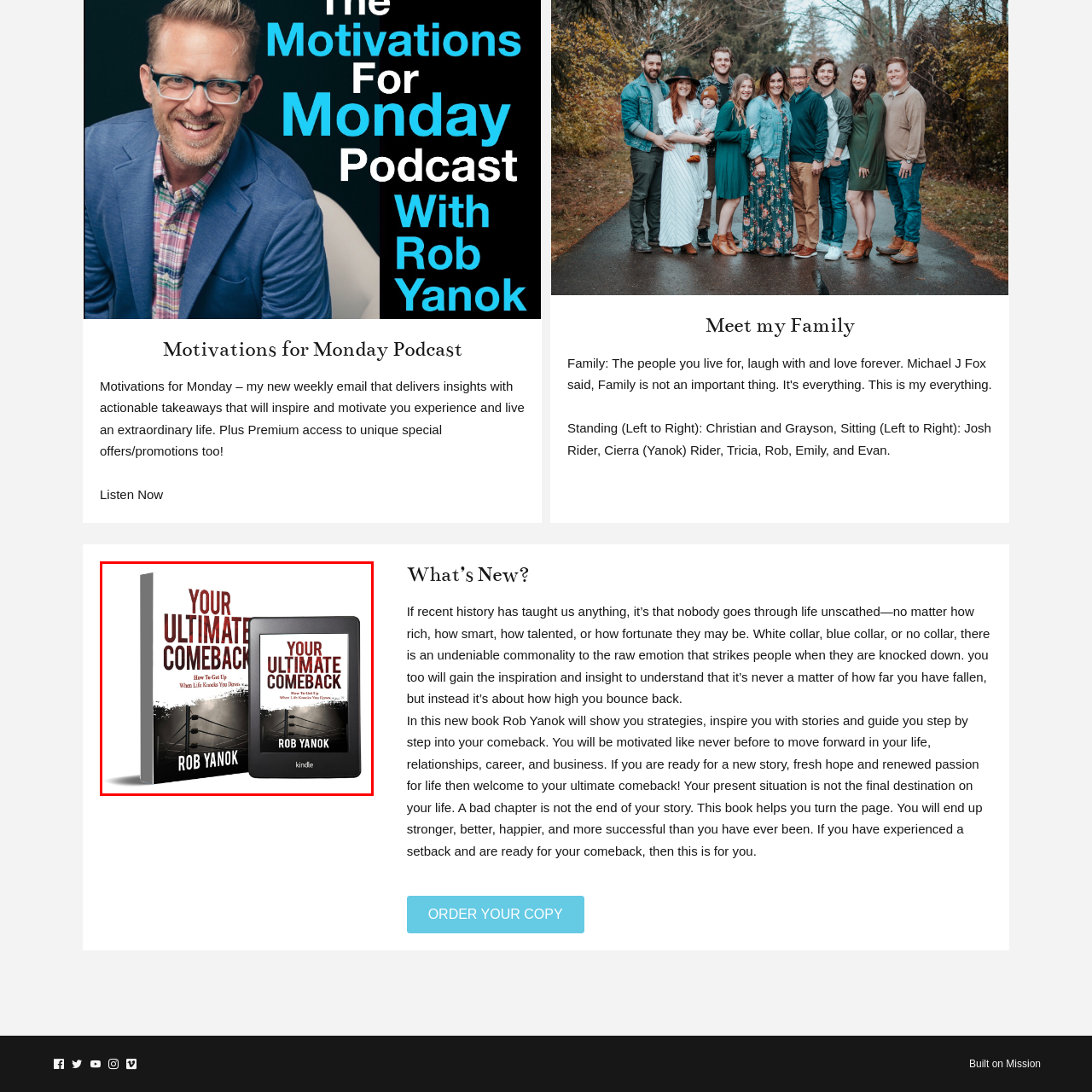Carefully analyze the image within the red boundary and describe it extensively.

The image showcases the book "Your Ultimate Comeback" by Rob Yanok, prominently displaying both a physical copy and a Kindle version side by side. The cover design features bold, red lettering against a white background, with a striking visual of a boxing ring—symbolizing resilience and the challenges one faces in life. The subtitle, "How To Get Up When Life Knocks You Down," emphasizes the motivational theme of the book. This work aims to inspire readers to overcome setbacks and bounce back stronger, echoing the author's message of hope and renewal in personal struggles.